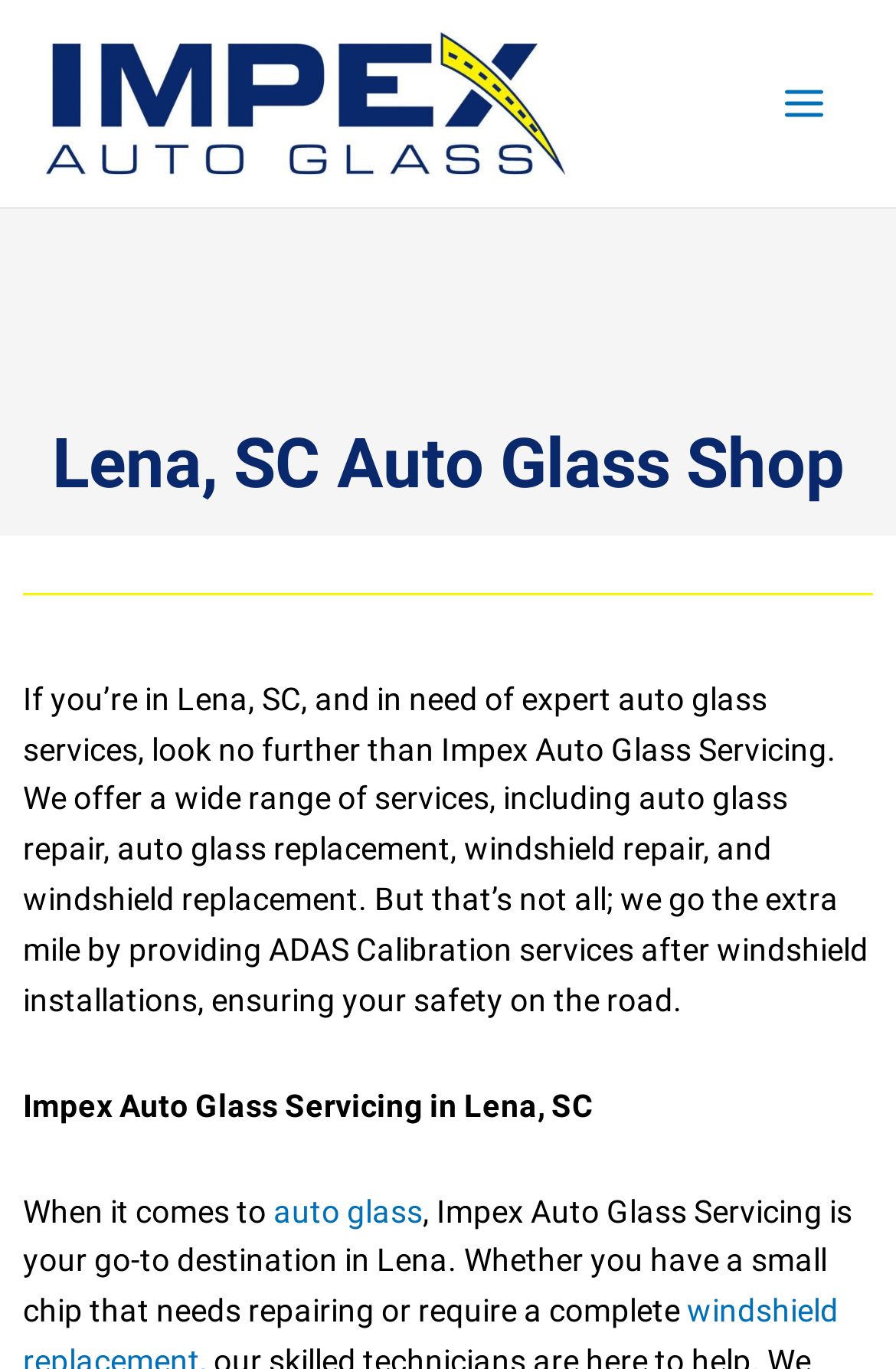Using the given element description, provide the bounding box coordinates (top-left x, top-left y, bottom-right x, bottom-right y) for the corresponding UI element in the screenshot: title="cropped-IMPEX_AG_YEL.jpg - Impex Auto Glass"

[0.051, 0.06, 0.631, 0.086]